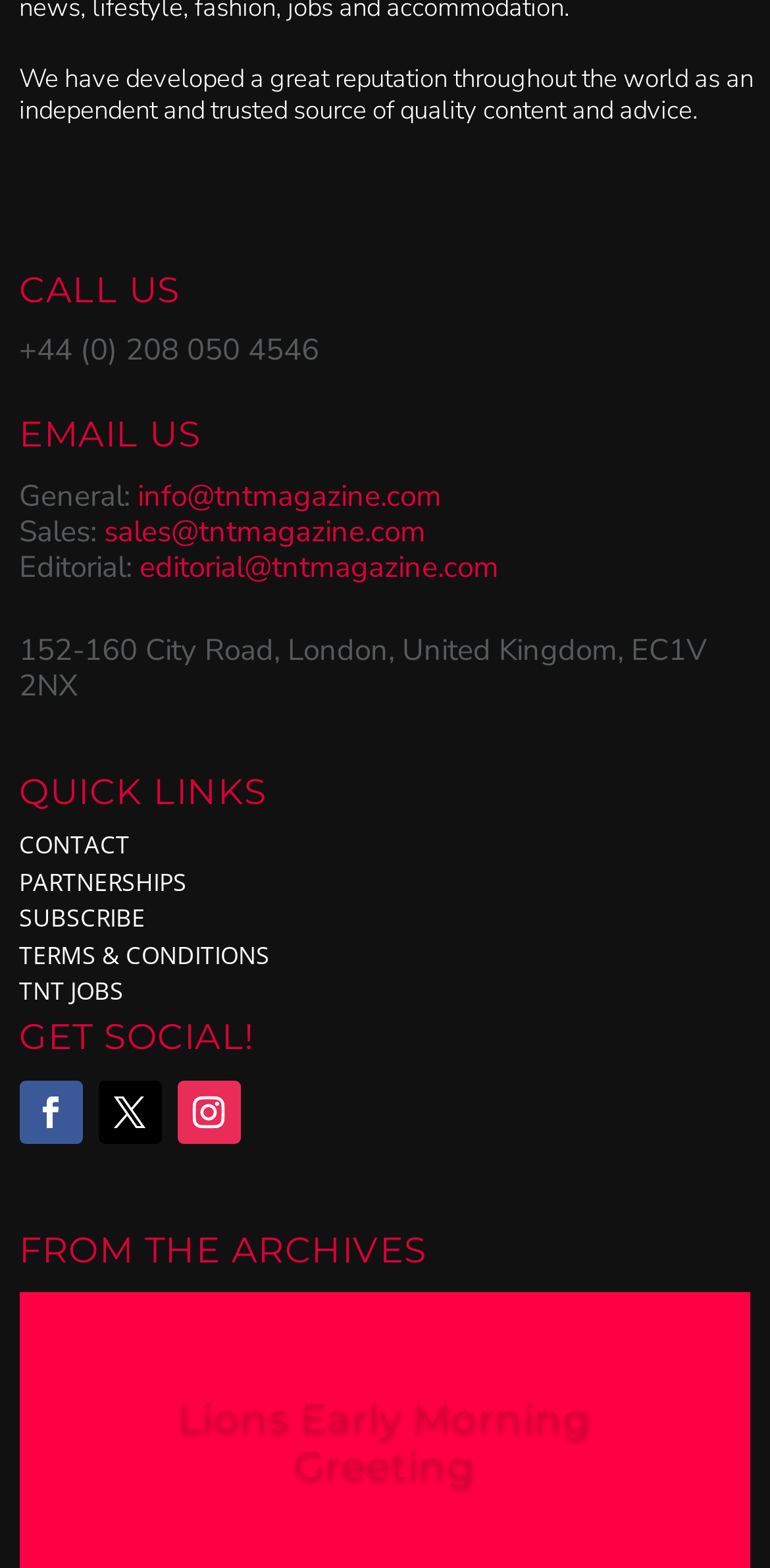Identify the coordinates of the bounding box for the element that must be clicked to accomplish the instruction: "Send an email to general".

[0.179, 0.303, 0.574, 0.329]